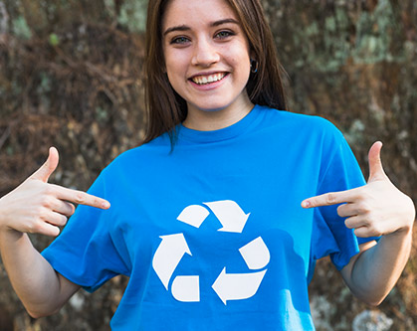What is the woman pointing to?
From the details in the image, provide a complete and detailed answer to the question.

The woman in the image is enthusiastically pointing to the white recycling symbol on her bright blue t-shirt, signaling her support for environmental sustainability and recycling efforts. This gesture is a clear indication of her enthusiasm and commitment to the cause.